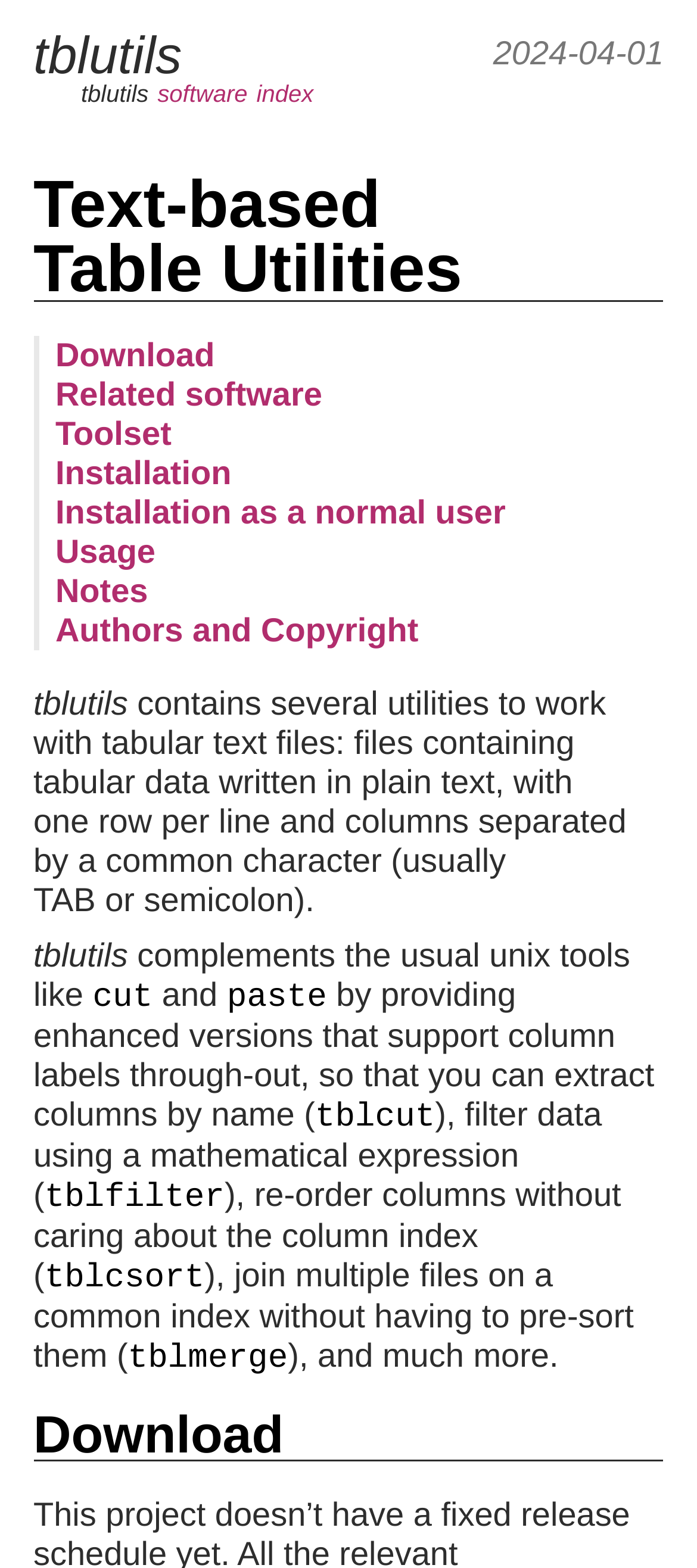Please answer the following question using a single word or phrase: 
What is the name of the utility that filters data using a mathematical expression?

tblfilter